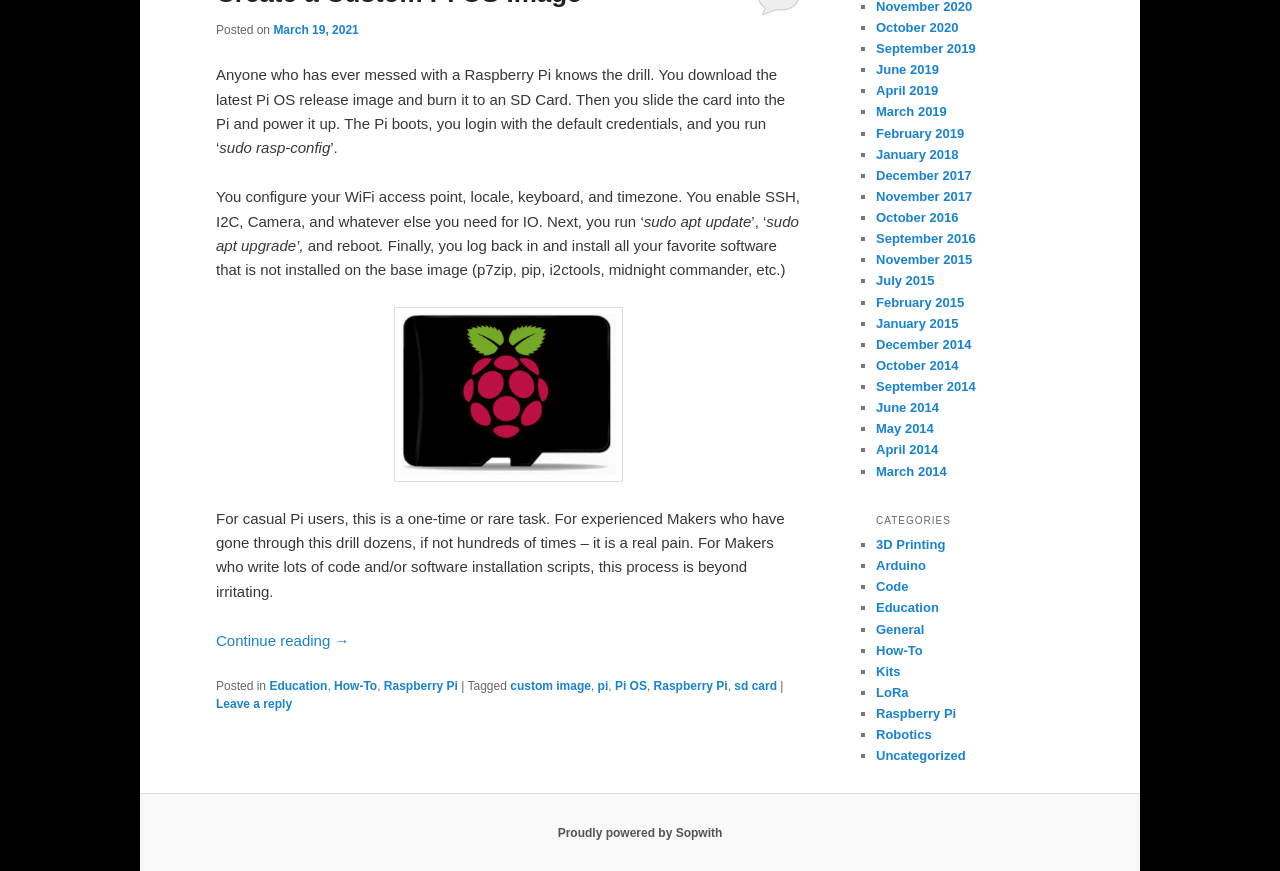Identify the bounding box coordinates of the region I need to click to complete this instruction: "Click on 'Leave a reply'".

[0.169, 0.801, 0.228, 0.817]